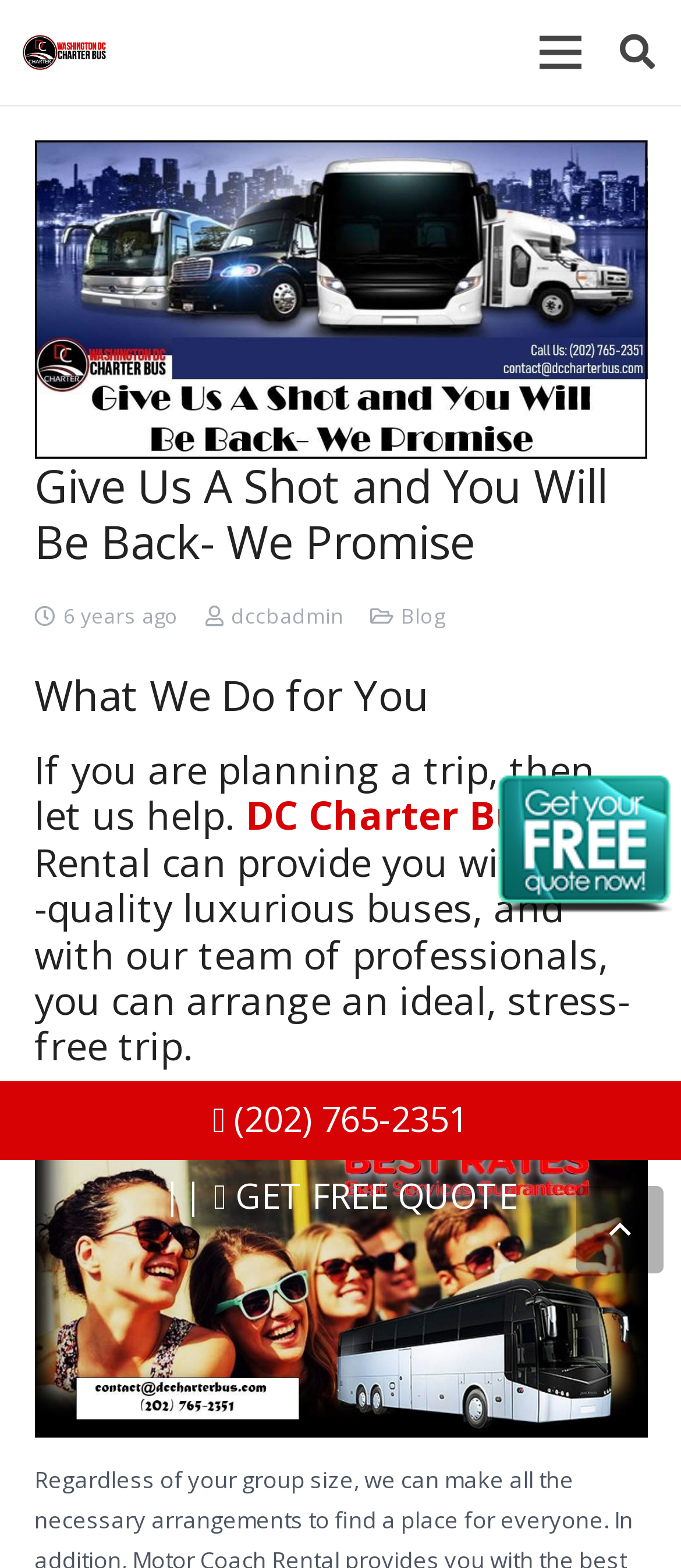What is the purpose of the company?
Utilize the image to construct a detailed and well-explained answer.

The purpose of the company can be inferred from the heading 'What We Do for You' which states that 'DC Charter Bus Rental can provide you with high-quality luxurious buses, and with our team of professionals, you can arrange an ideal, stress-free trip'.